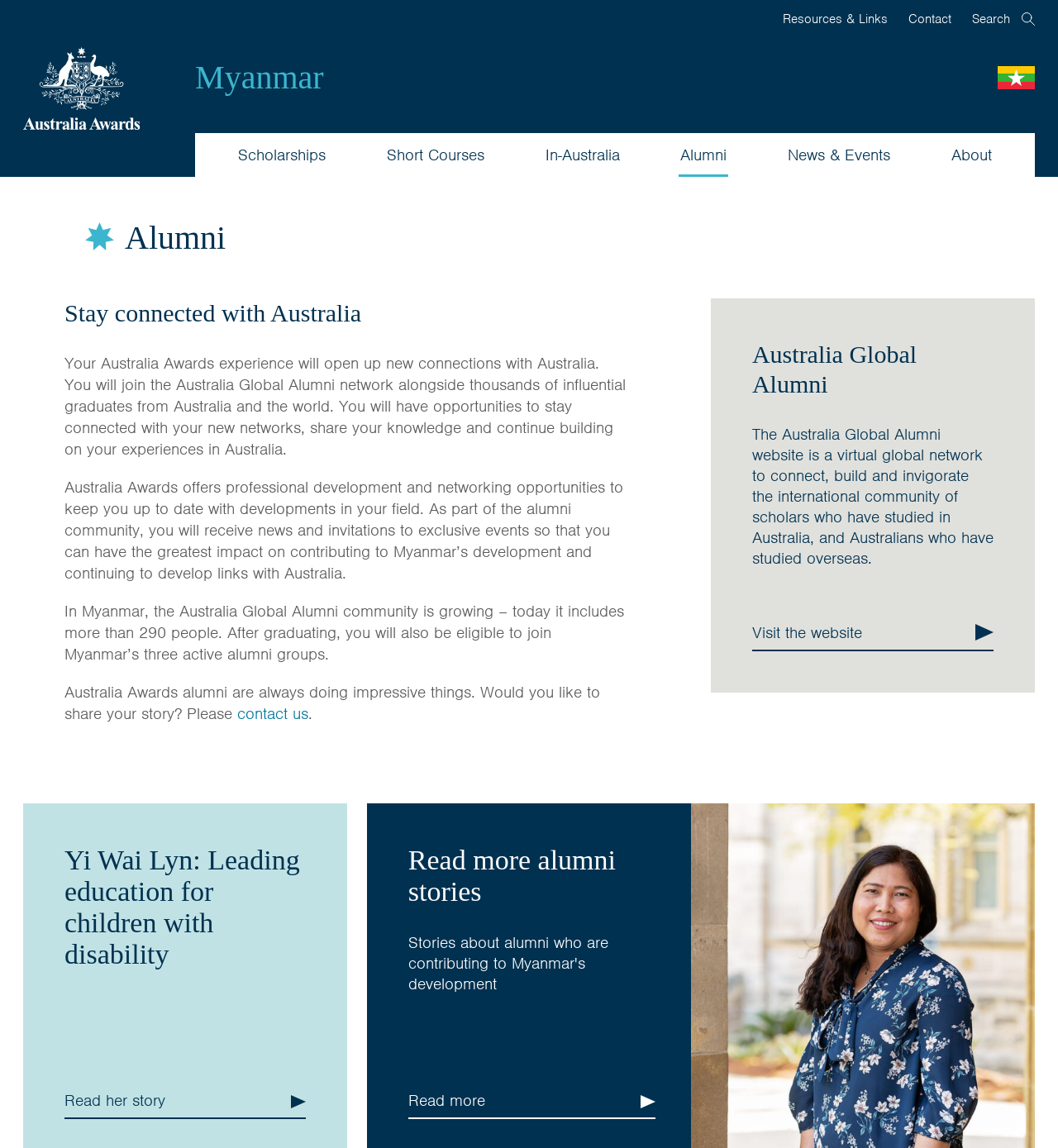Determine the bounding box coordinates of the section I need to click to execute the following instruction: "Explore the 'TECHNOLOGY' dropdown menu". Provide the coordinates as four float numbers between 0 and 1, i.e., [left, top, right, bottom].

None